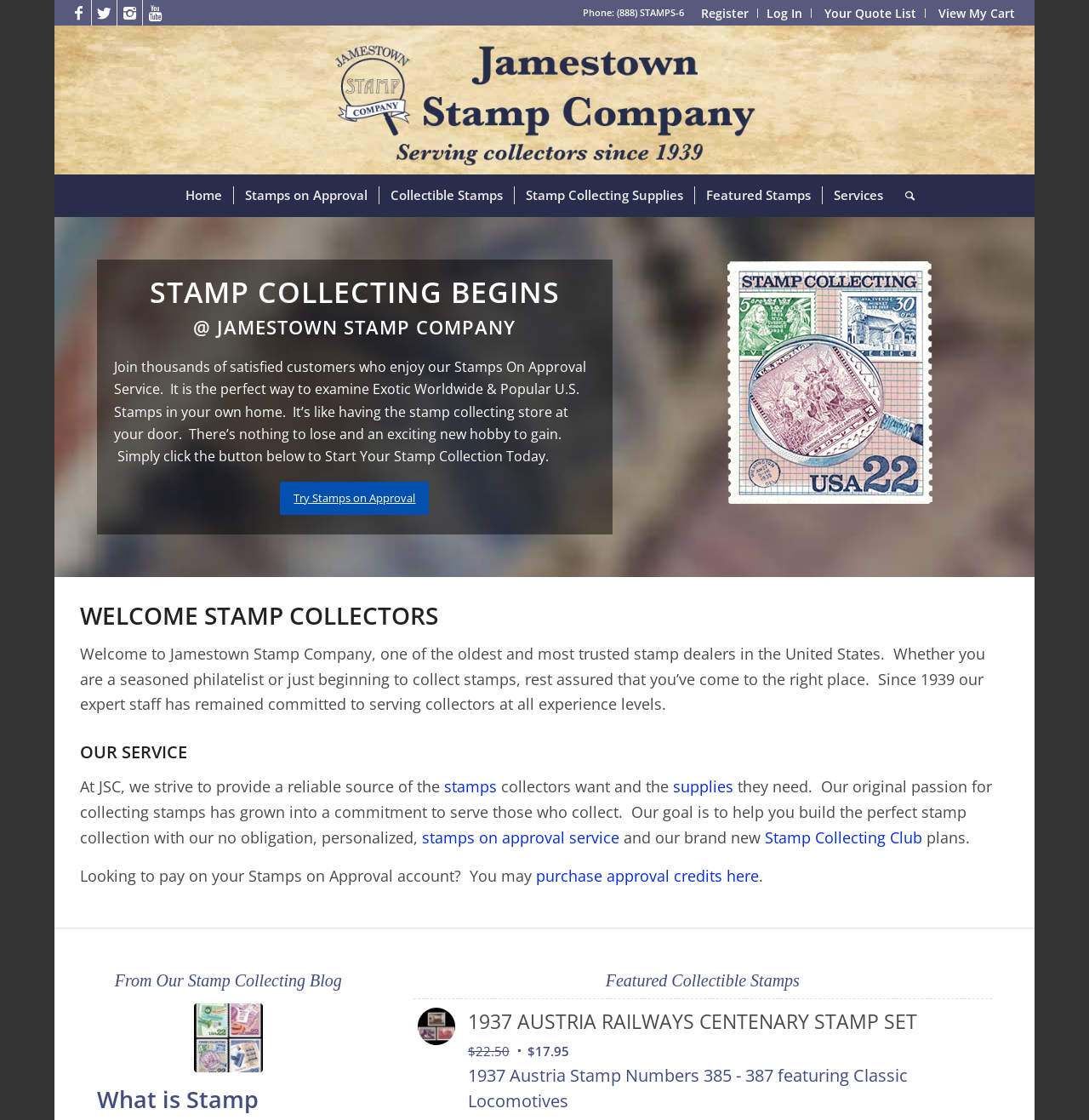Given the element description Stamp Collecting Blog, specify the bounding box coordinates of the corresponding UI element in the format (top-left x, top-left y, bottom-right x, bottom-right y). All values must be between 0 and 1.

[0.172, 0.867, 0.314, 0.884]